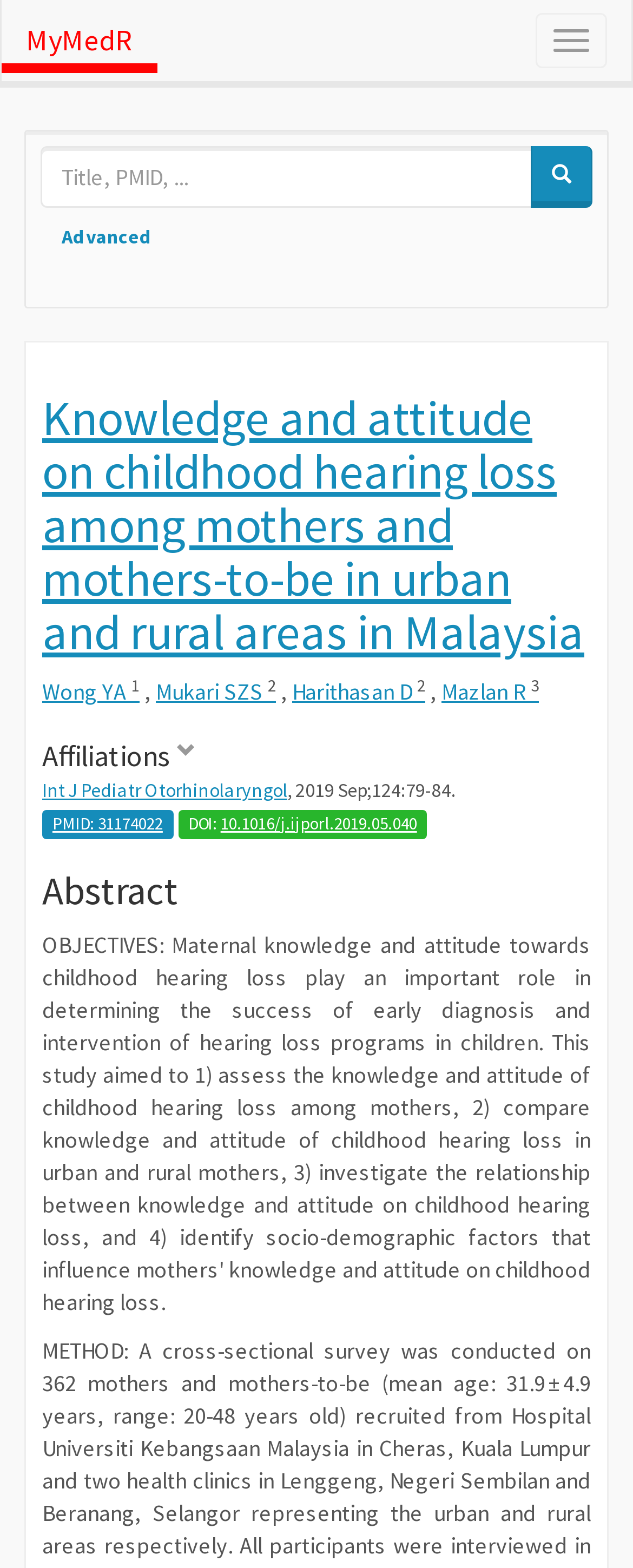Extract the bounding box coordinates for the described element: "Int J Pediatr Otorhinolaryngol". The coordinates should be represented as four float numbers between 0 and 1: [left, top, right, bottom].

[0.067, 0.496, 0.454, 0.511]